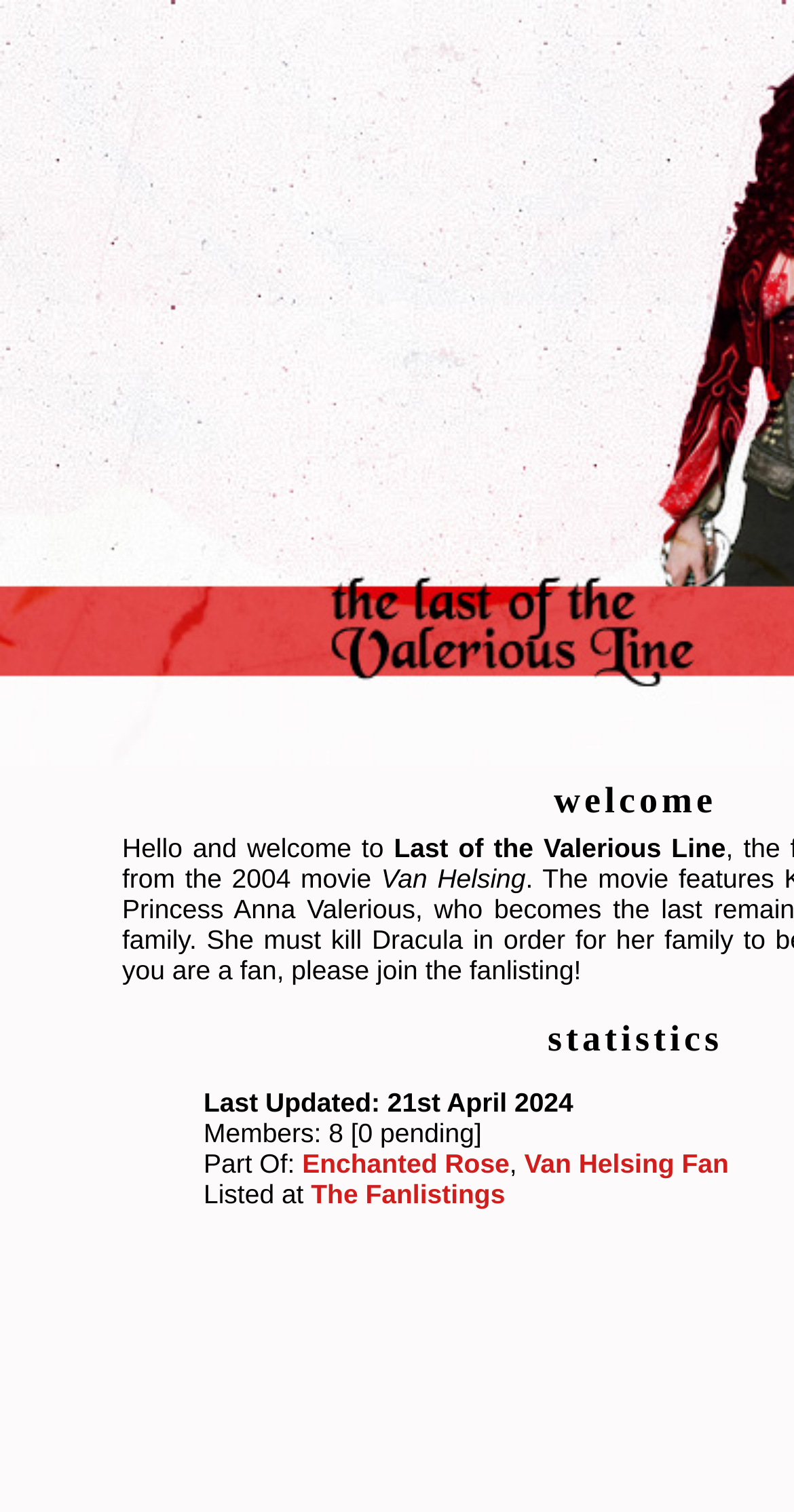Describe all the key features and sections of the webpage thoroughly.

The webpage is a fanlisting dedicated to Anna Valerious from the 2004 movie Van Helsing. At the top, there is a greeting that reads "Hello and welcome to" followed by the title "Last of the Valerious Line" in a larger font. Below the title, the text "from the 2004 movie" and "Van Helsing" are positioned side by side.

Further down, there is a section with several lines of text. The first line displays the last updated date, "21st April 2024". Below this, there is a line that shows the number of members, "8 [0 pending]". The next line starts with "Part Of:" and is followed by two links, "Enchanted Rose" and "Van Helsing Fan", separated by a comma. The final line in this section reads "Listed at" and is followed by a link to "The Fanlistings".

Overall, the webpage has a simple layout with a clear focus on the fanlisting's theme and purpose.